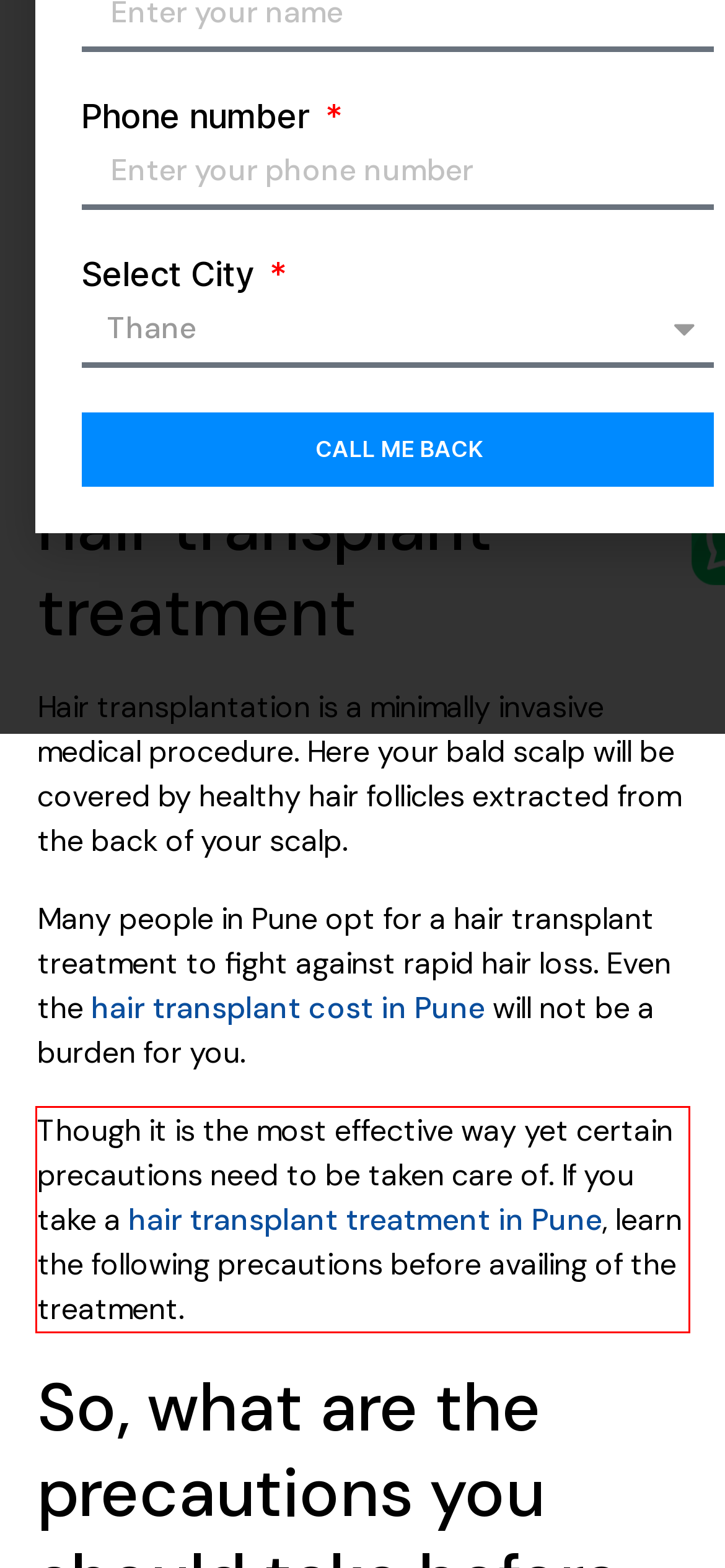Examine the webpage screenshot and use OCR to recognize and output the text within the red bounding box.

Though it is the most effective way yet certain precautions need to be taken care of. If you take a hair transplant treatment in Pune, learn the following precautions before availing of the treatment.